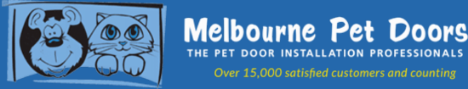What is the color of the background in the logo?
Using the visual information from the image, give a one-word or short-phrase answer.

vibrant blue